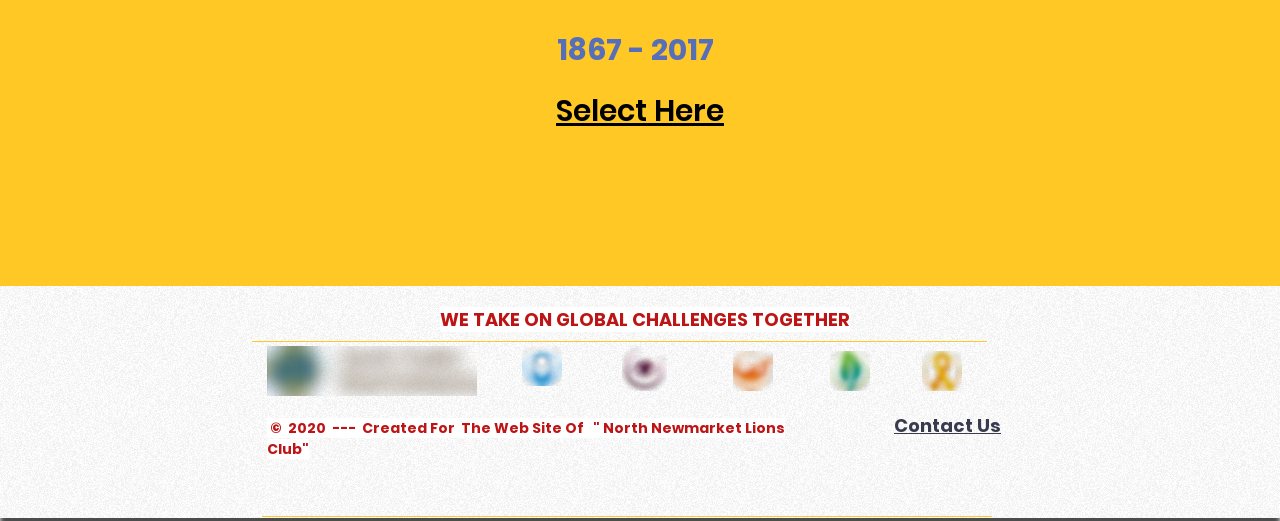Respond with a single word or phrase to the following question: What is the theme of the webpage?

Global challenges